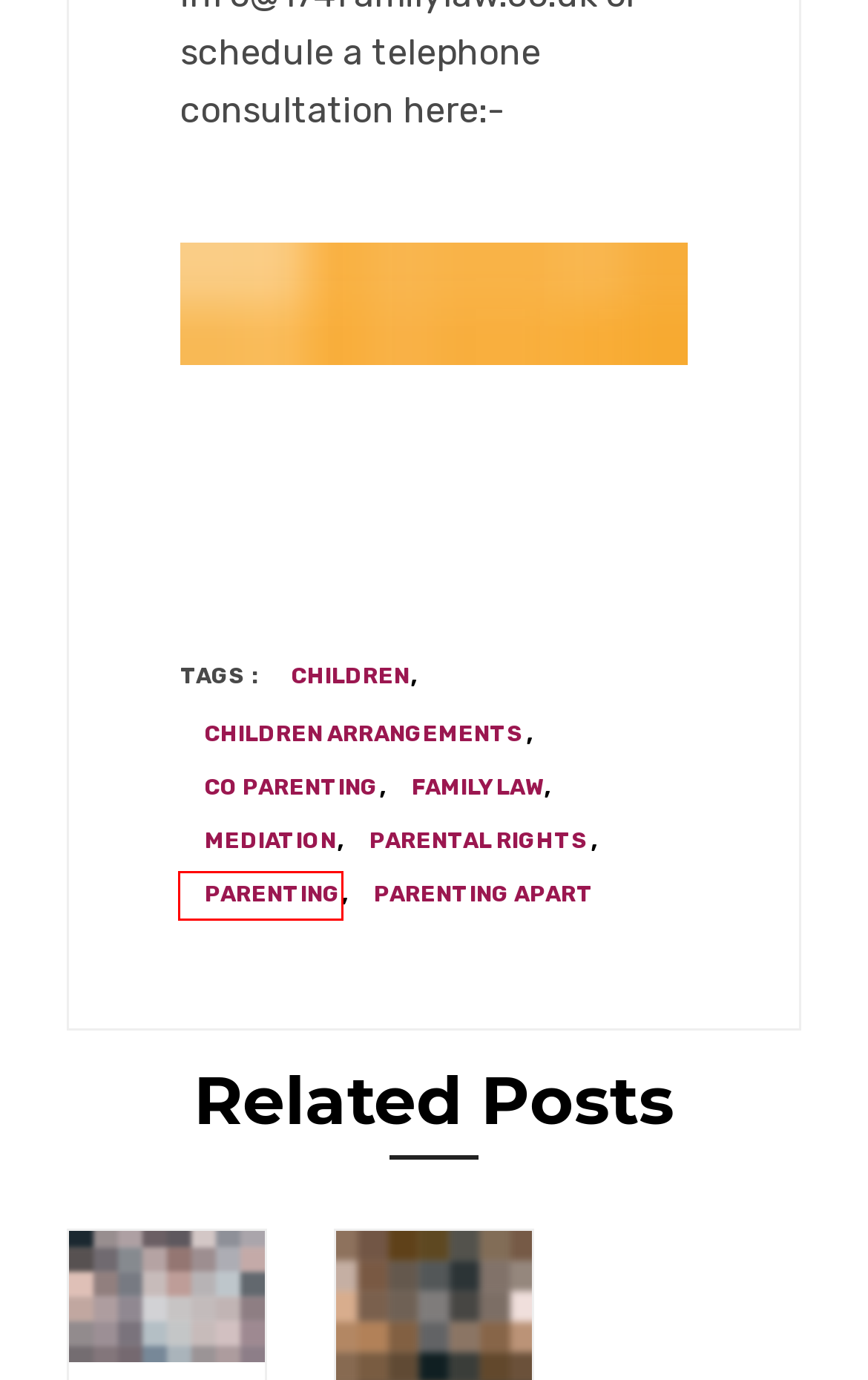Examine the screenshot of a webpage with a red bounding box around an element. Then, select the webpage description that best represents the new page after clicking the highlighted element. Here are the descriptions:
A. parenting Archives - Family Mediation Solutions
B. mediation Archives - Family Mediation Solutions
C. children arrangements Archives - Family Mediation Solutions
D. Parental Responsibility : Legal Recognition of your status as a Parent. - Family Mediation
E. children Archives - Family Mediation Solutions
F. parental rights Archives - Family Mediation Solutions
G. parenting apart Archives - Family Mediation Solutions
H. family law Archives - Family Mediation Solutions

A